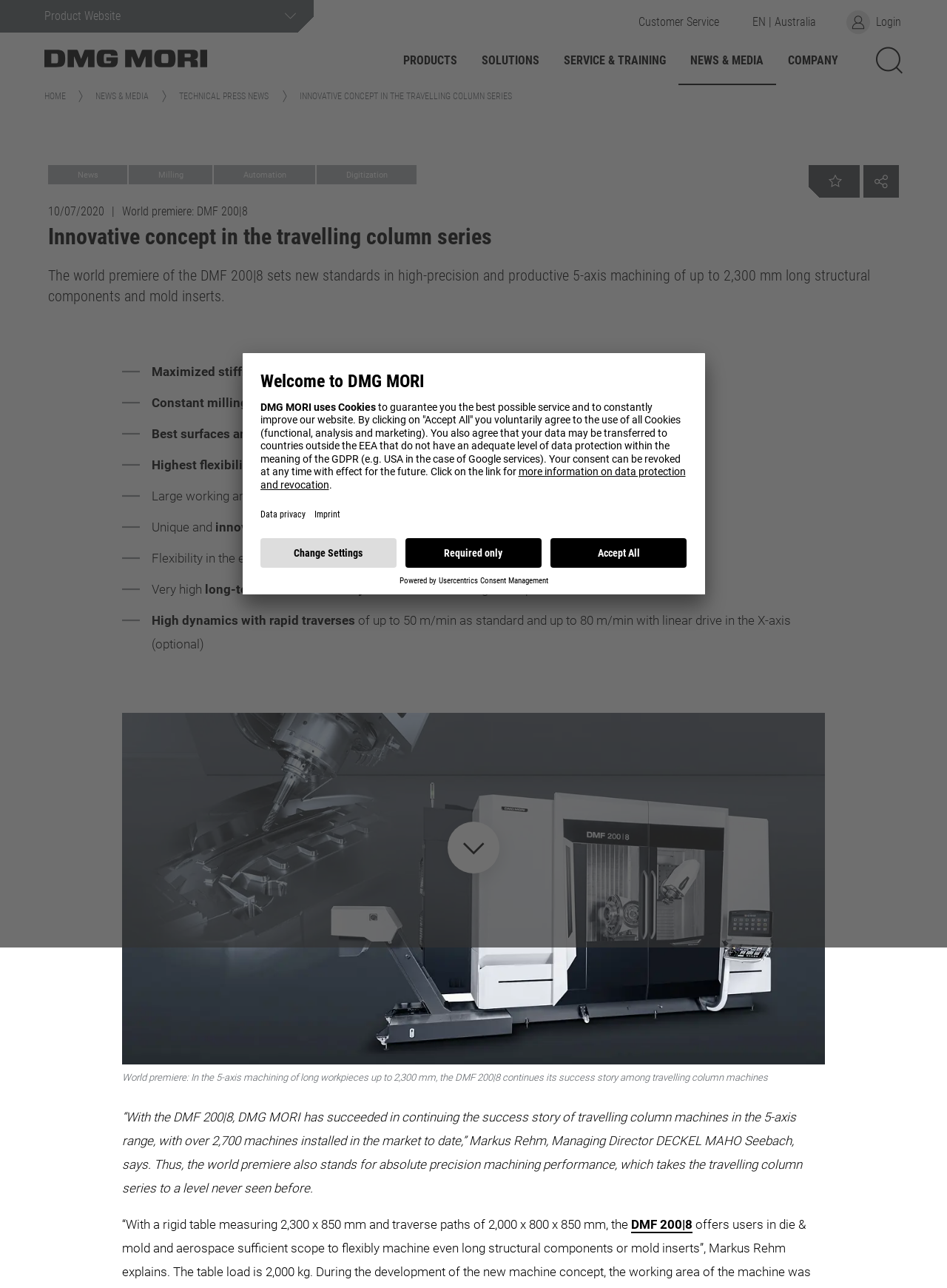Identify the first-level heading on the webpage and generate its text content.

Innovative concept in the travelling column series